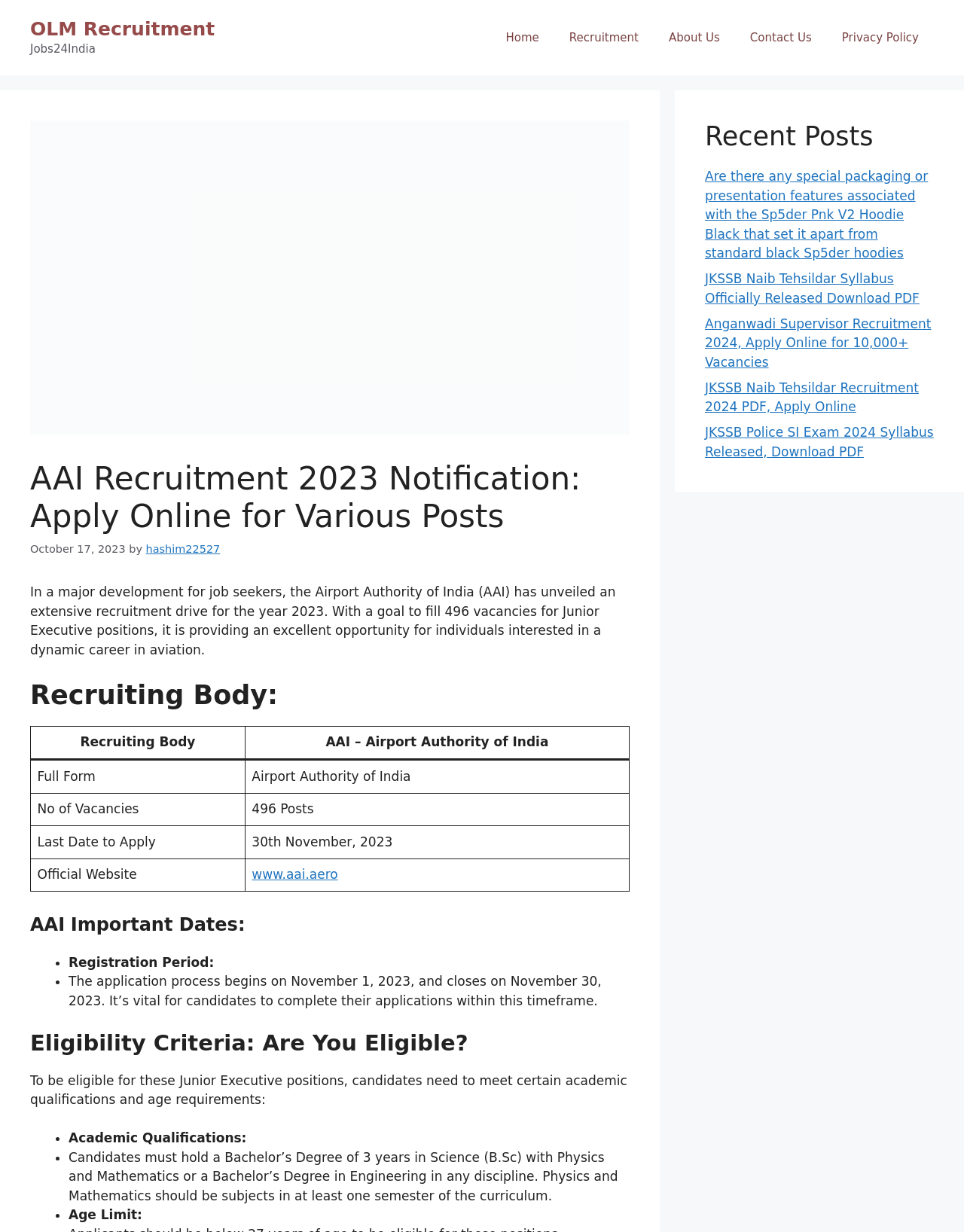Could you highlight the region that needs to be clicked to execute the instruction: "Click on the 'www.aai.aero' link"?

[0.261, 0.704, 0.351, 0.716]